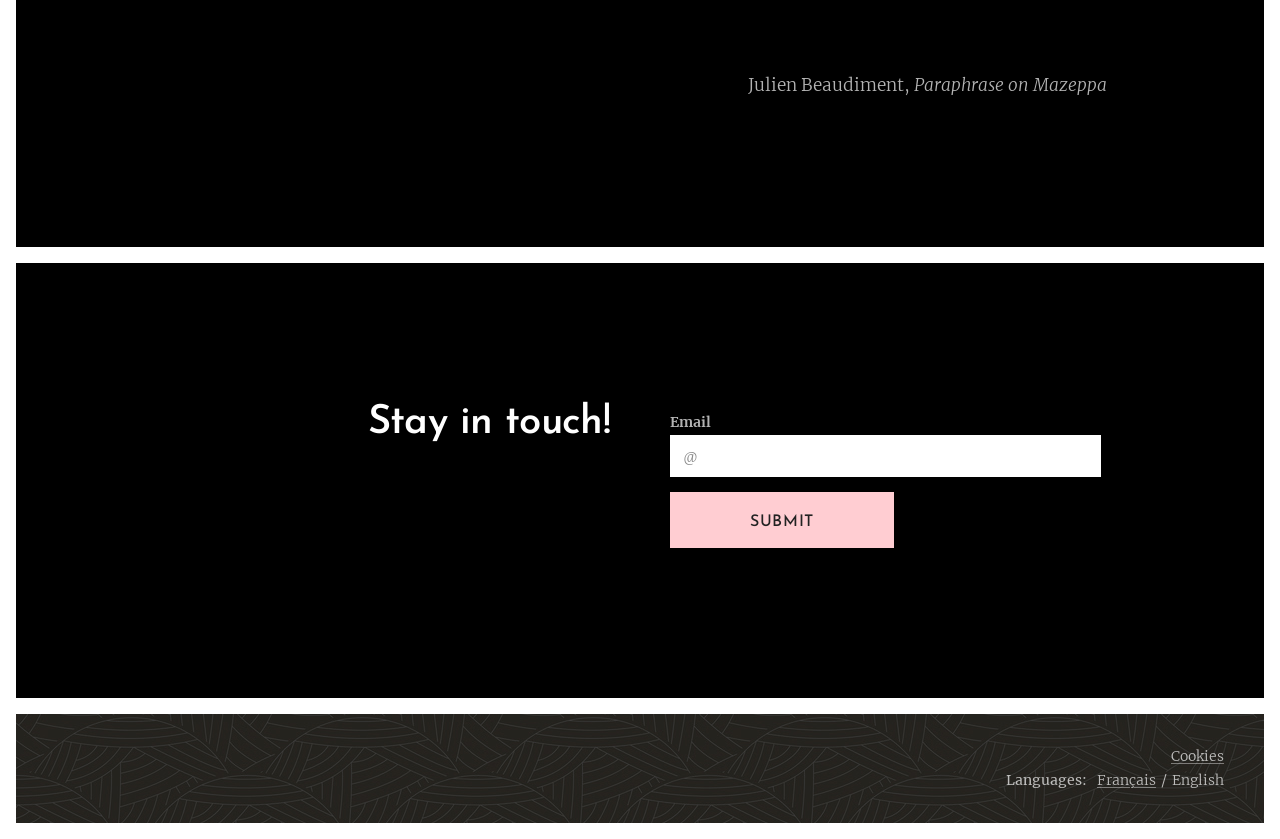Please provide a short answer using a single word or phrase for the question:
How many language options are available?

2